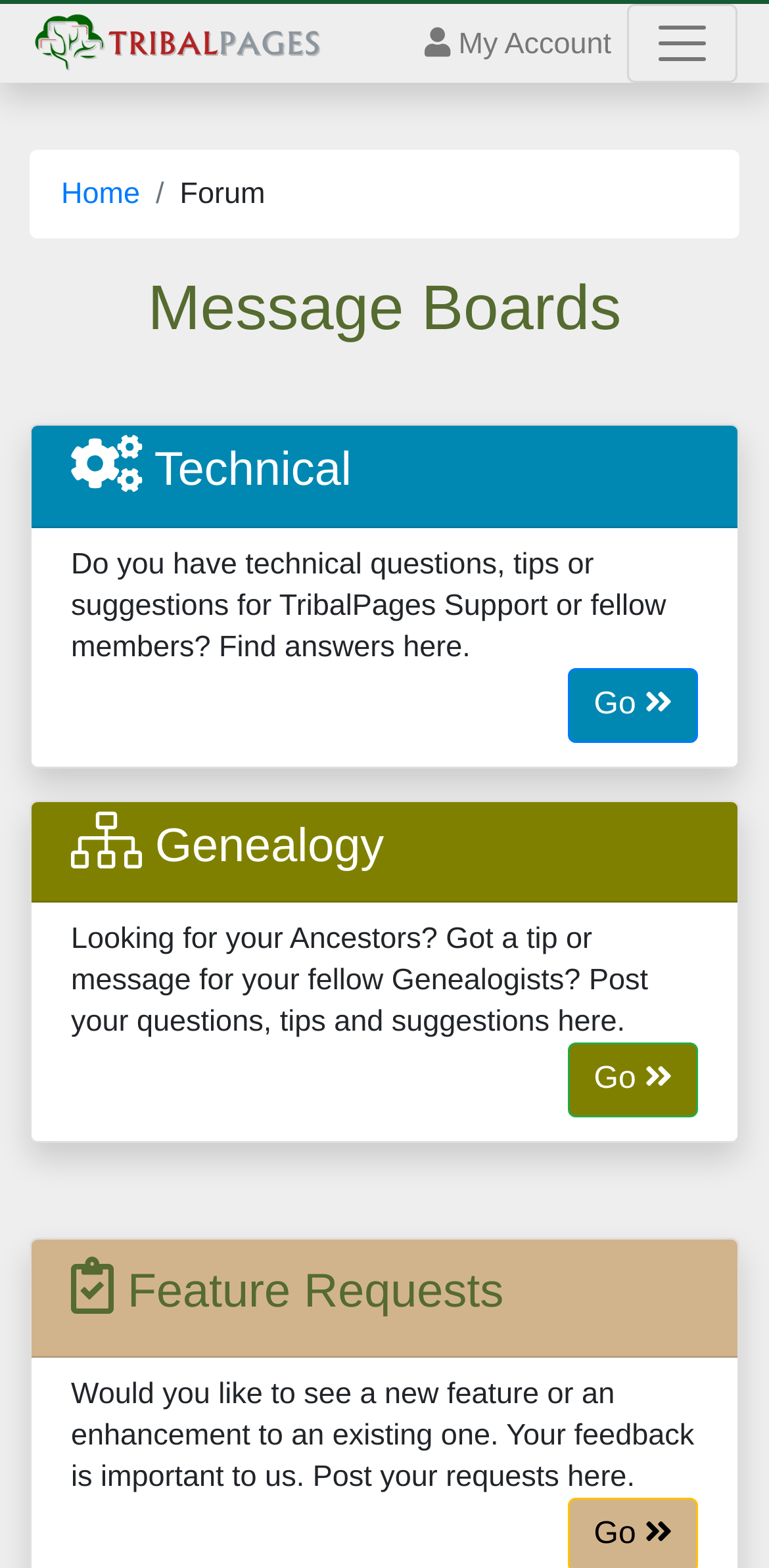Please analyze the image and give a detailed answer to the question:
What is the purpose of the 'Feature Requests' section?

The 'Feature Requests' section is a part of the 'Message Boards' section, and based on the webpage, it appears that this section is intended to allow users to provide feedback and suggestions for new features or enhancements to the TribalPages platform.